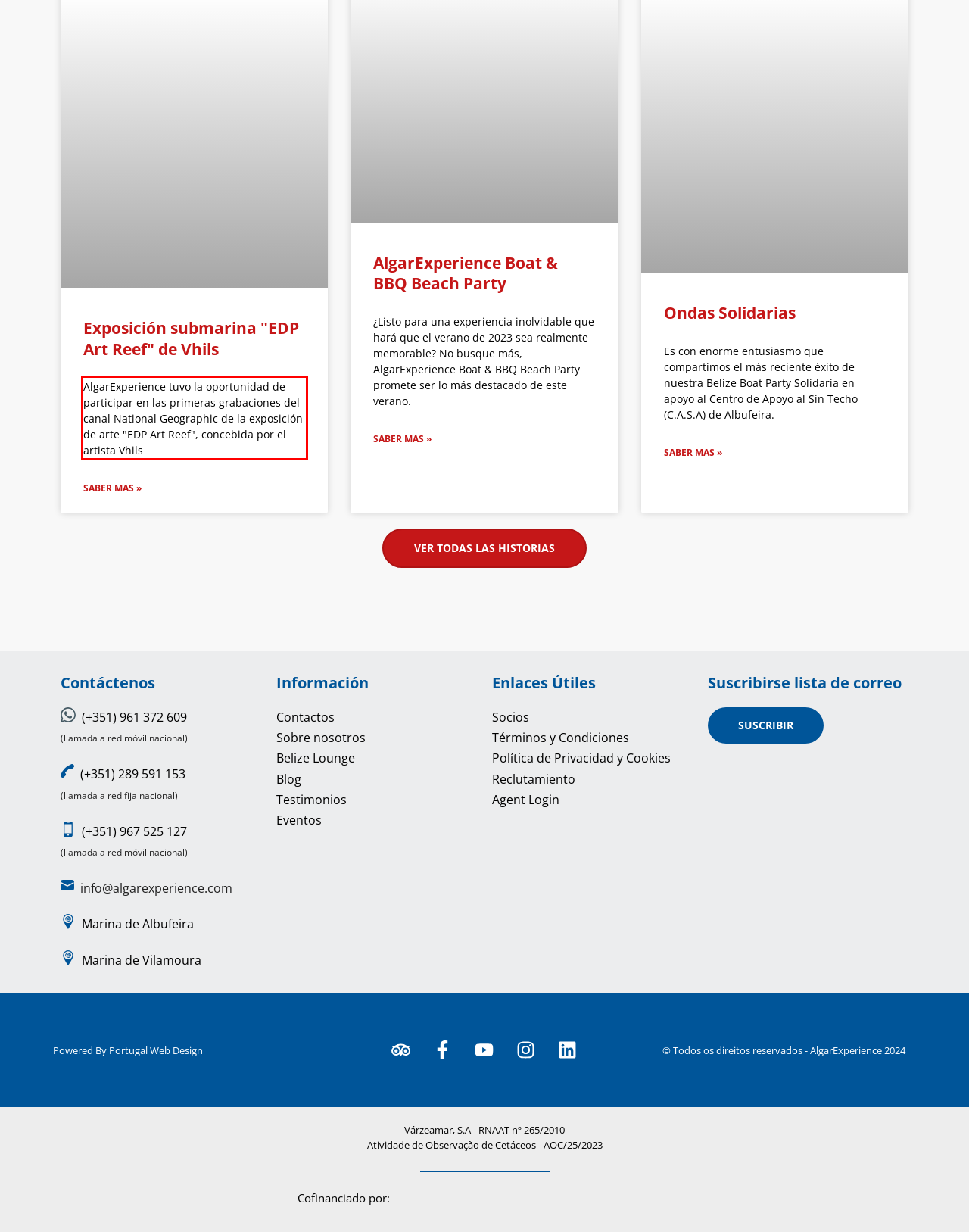Using the provided webpage screenshot, identify and read the text within the red rectangle bounding box.

AlgarExperience tuvo la oportunidad de participar en las primeras grabaciones del canal National Geographic de la exposición de arte "EDP Art Reef", concebida por el artista Vhils